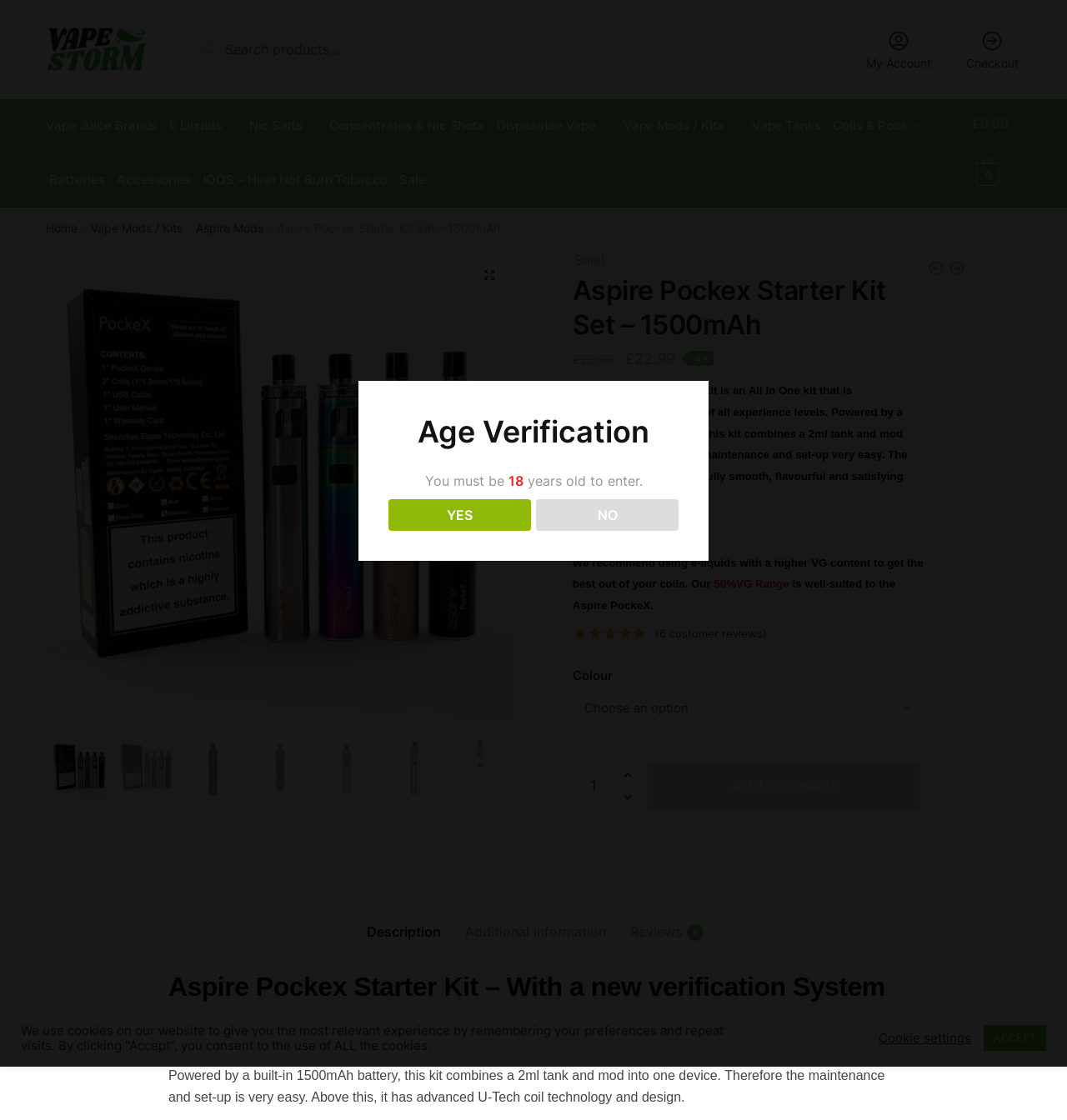Identify the bounding box coordinates of the region that should be clicked to execute the following instruction: "Follow Healthnews on social media".

None